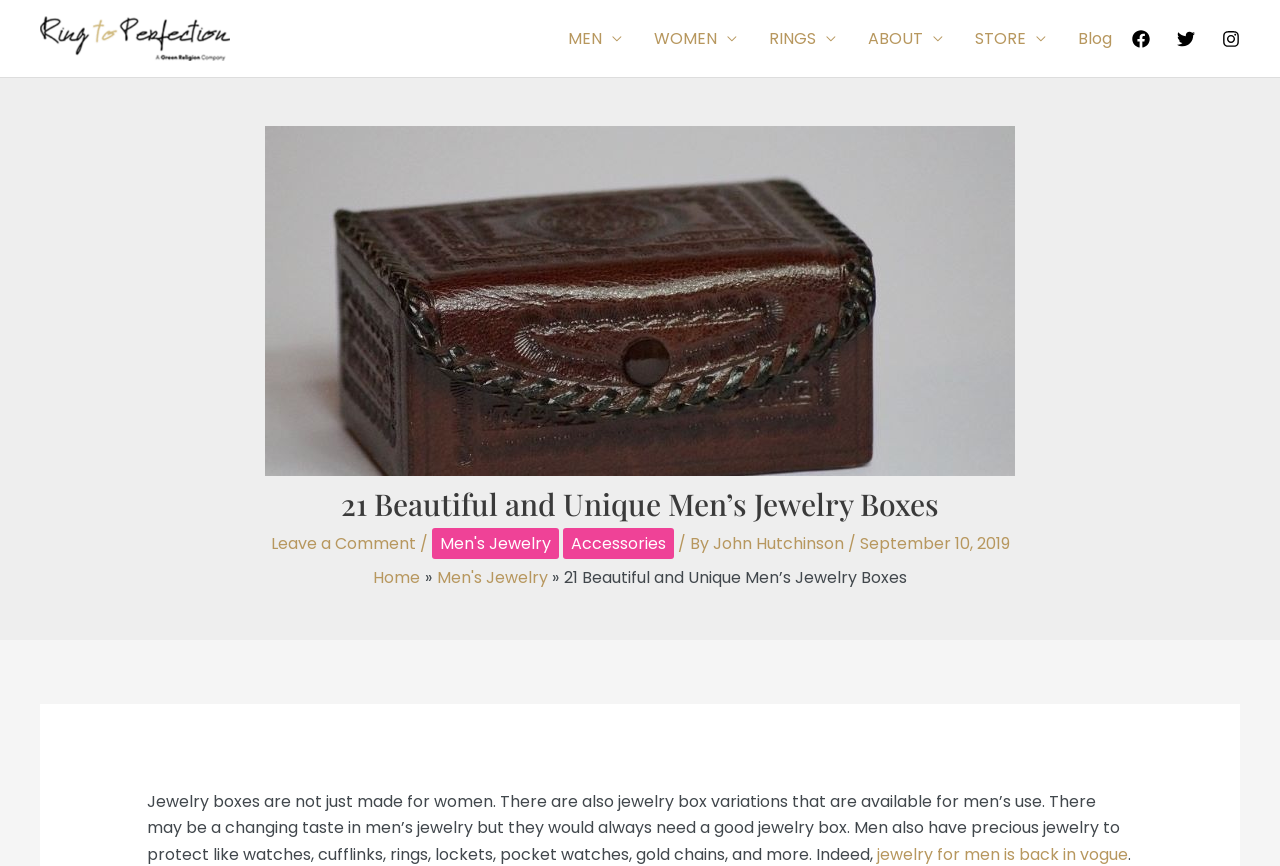Reply to the question with a single word or phrase:
What social media platforms are linked on this webpage?

Facebook, Twitter, Instagram